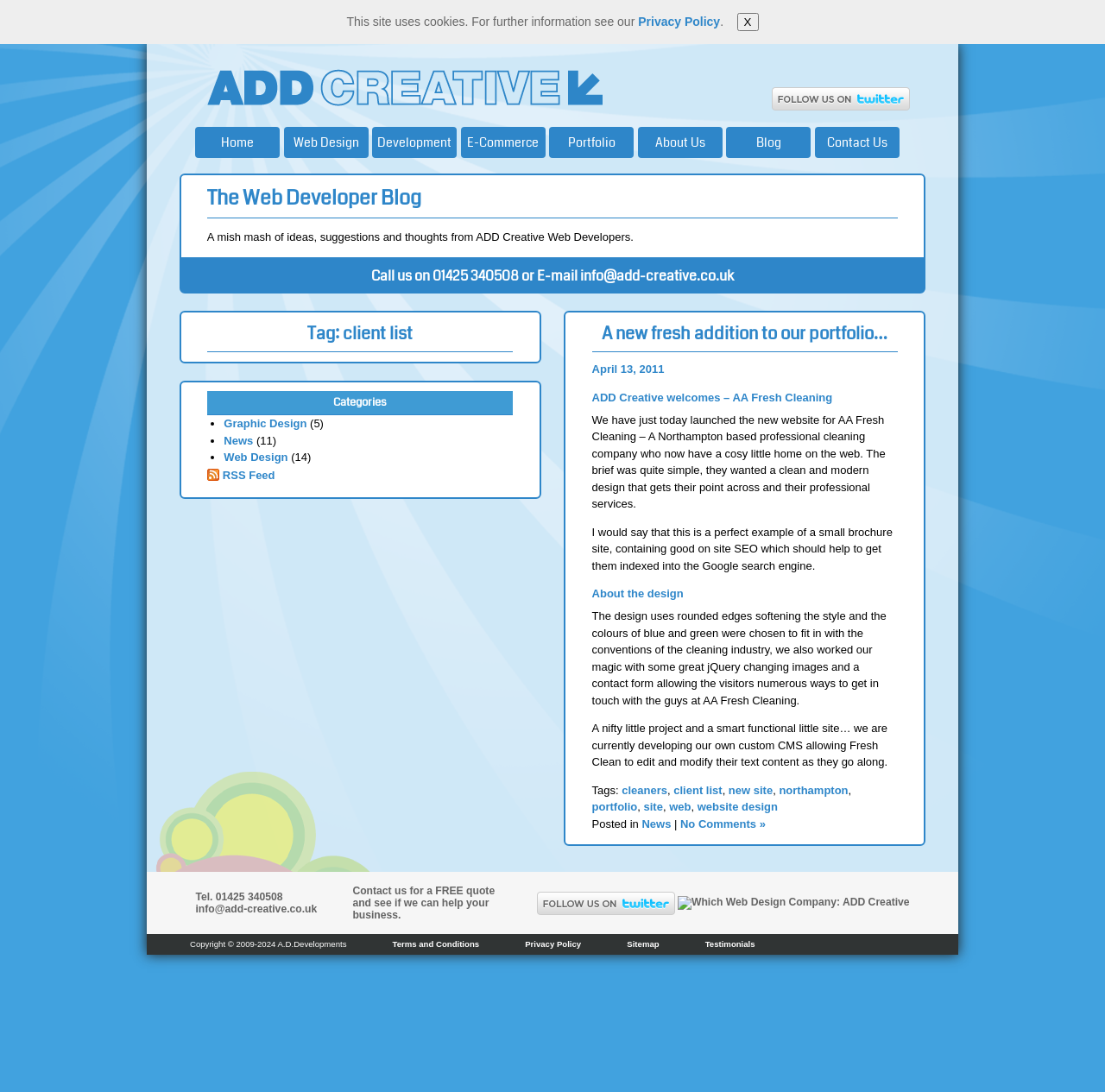What is the company name of the web developer?
Using the screenshot, give a one-word or short phrase answer.

ADD Creative